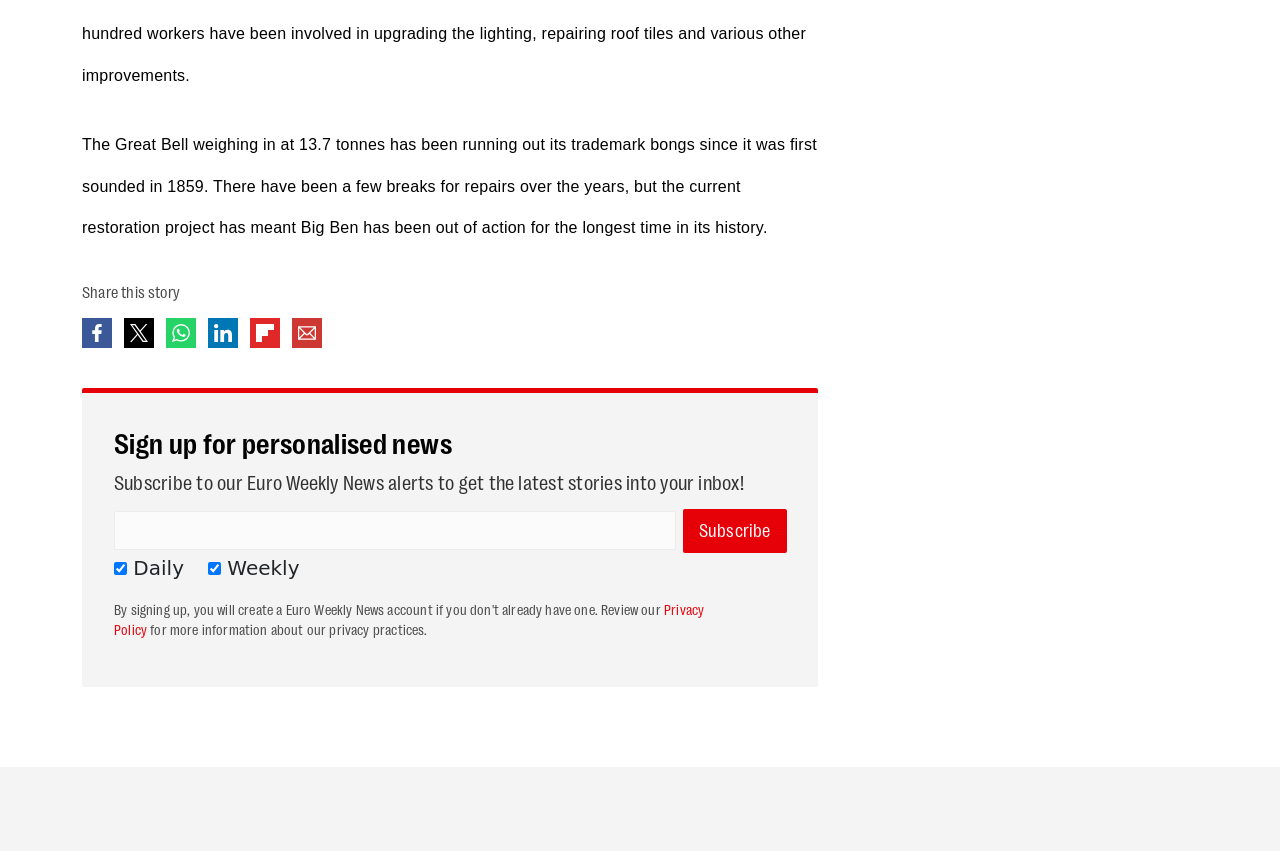What is the purpose of the textbox?
Based on the screenshot, provide your answer in one word or phrase.

To input email